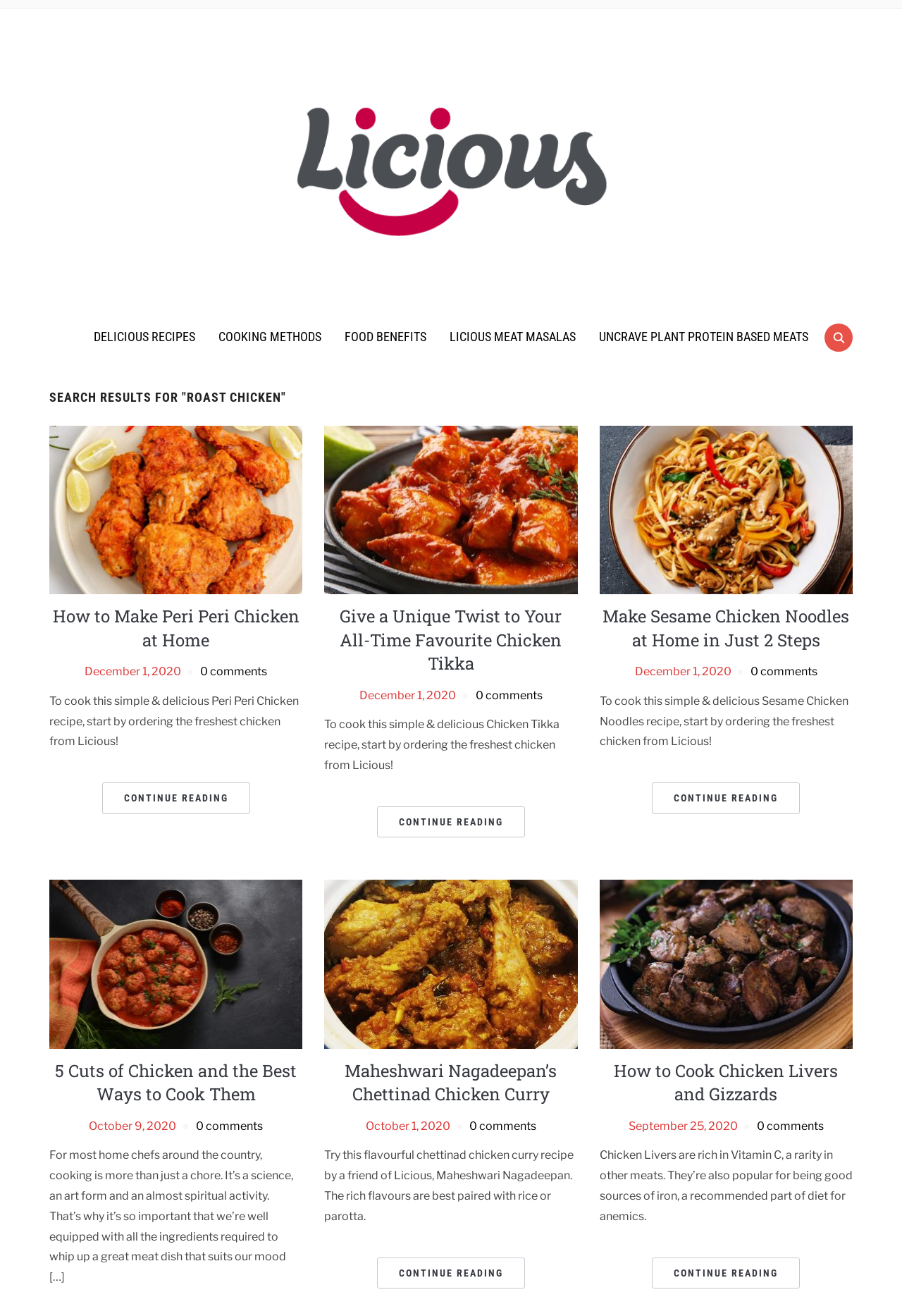Locate the bounding box coordinates of the element I should click to achieve the following instruction: "Learn about Cooking Methods".

[0.23, 0.243, 0.368, 0.269]